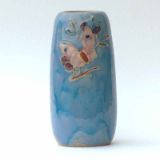What style is the vase typical of?
Use the screenshot to answer the question with a single word or phrase.

Art Deco